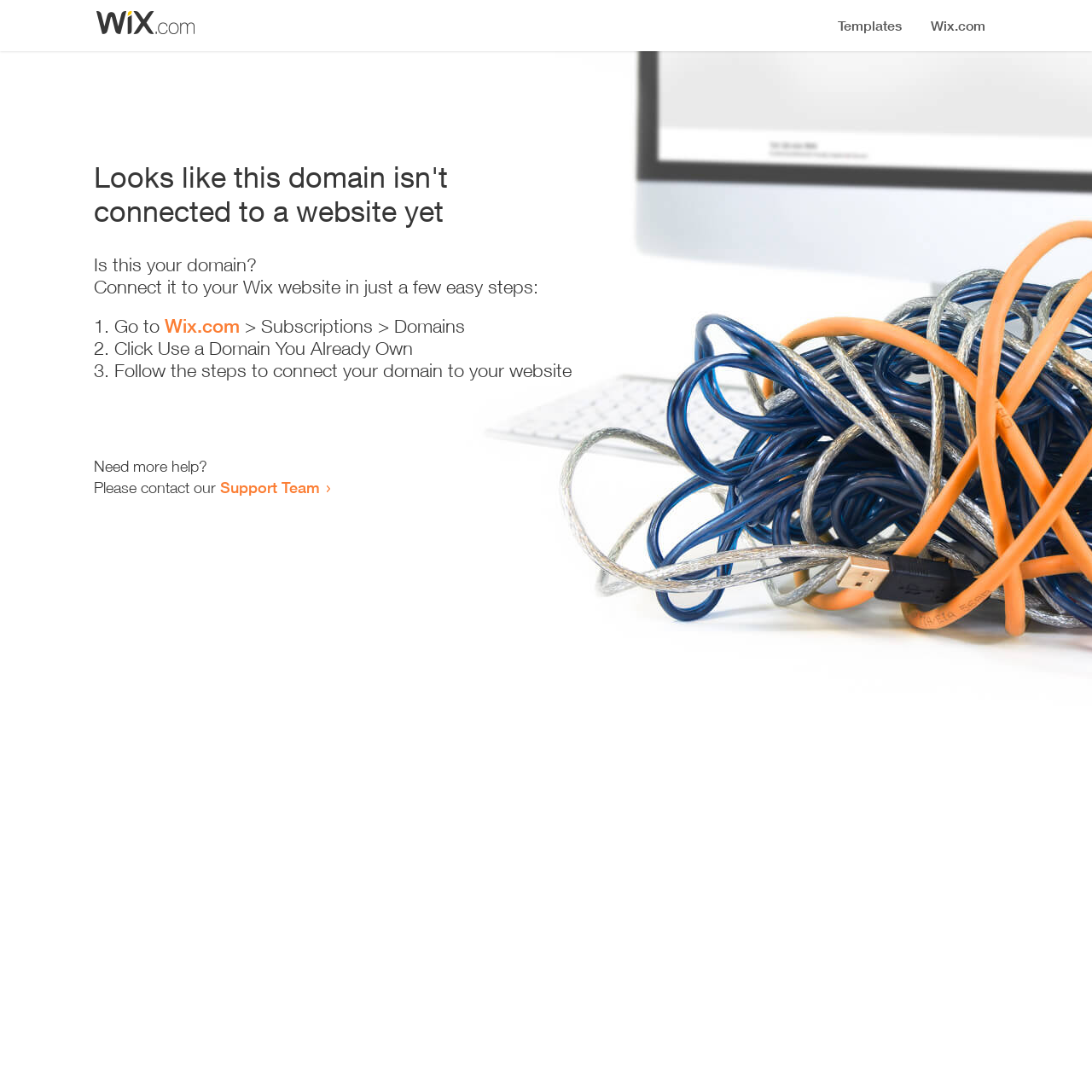Where can the user get more help?
Respond with a short answer, either a single word or a phrase, based on the image.

Support Team